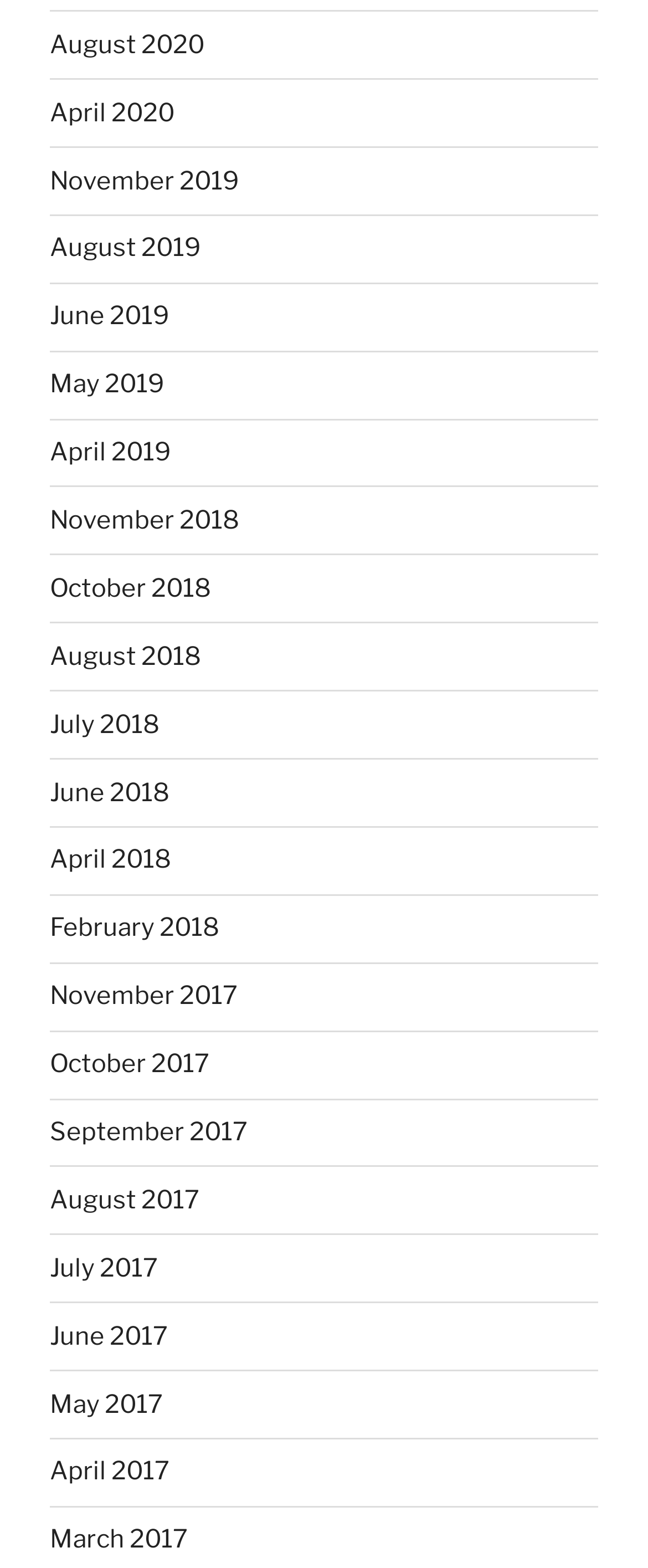Please indicate the bounding box coordinates for the clickable area to complete the following task: "view August 2020". The coordinates should be specified as four float numbers between 0 and 1, i.e., [left, top, right, bottom].

[0.077, 0.019, 0.315, 0.038]